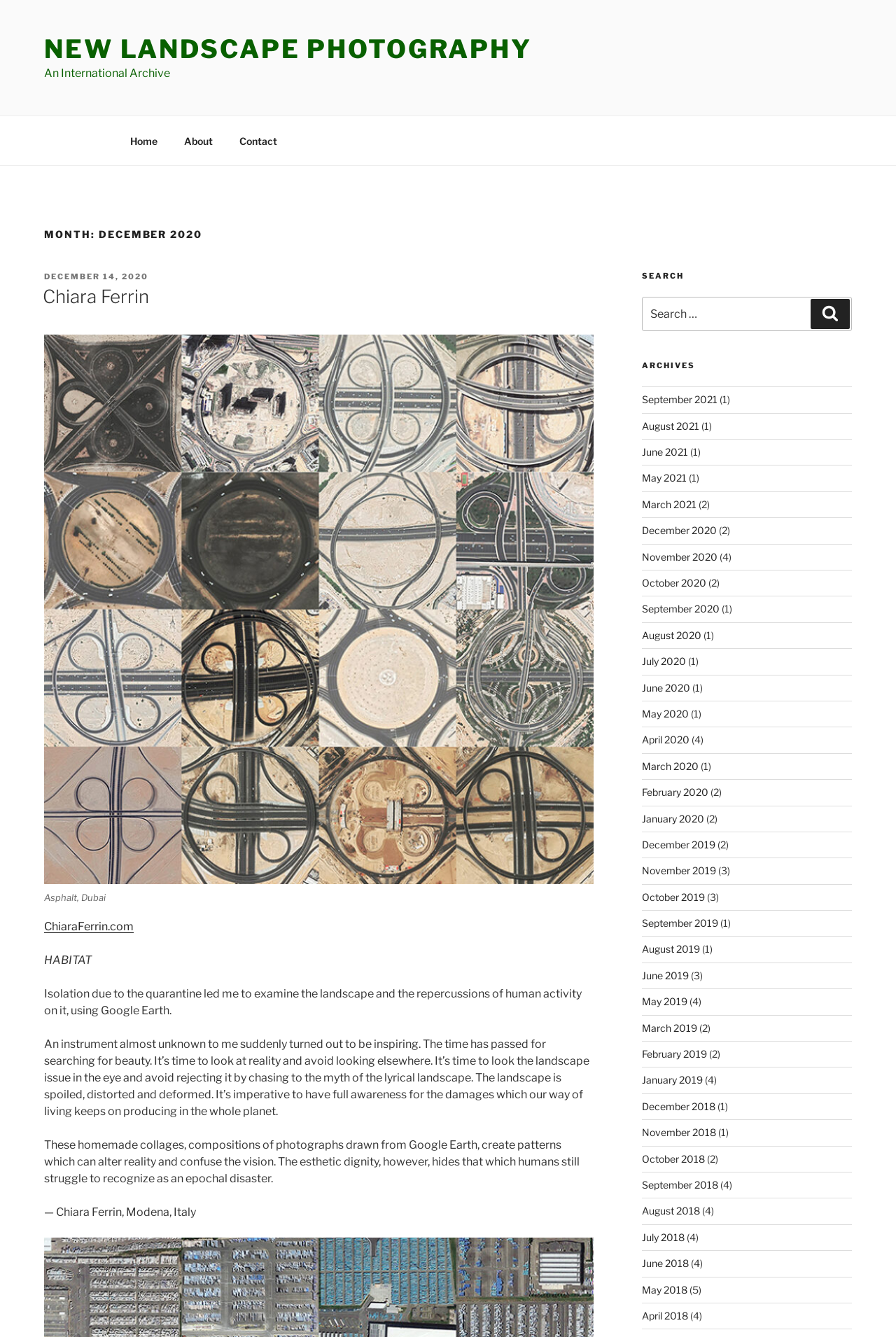What is the location of the photograph 'Asphalt, Dubai'?
Kindly offer a comprehensive and detailed response to the question.

The location of the photograph 'Asphalt, Dubai' is mentioned in the figcaption as 'Dubai', which is a city in the United Arab Emirates.